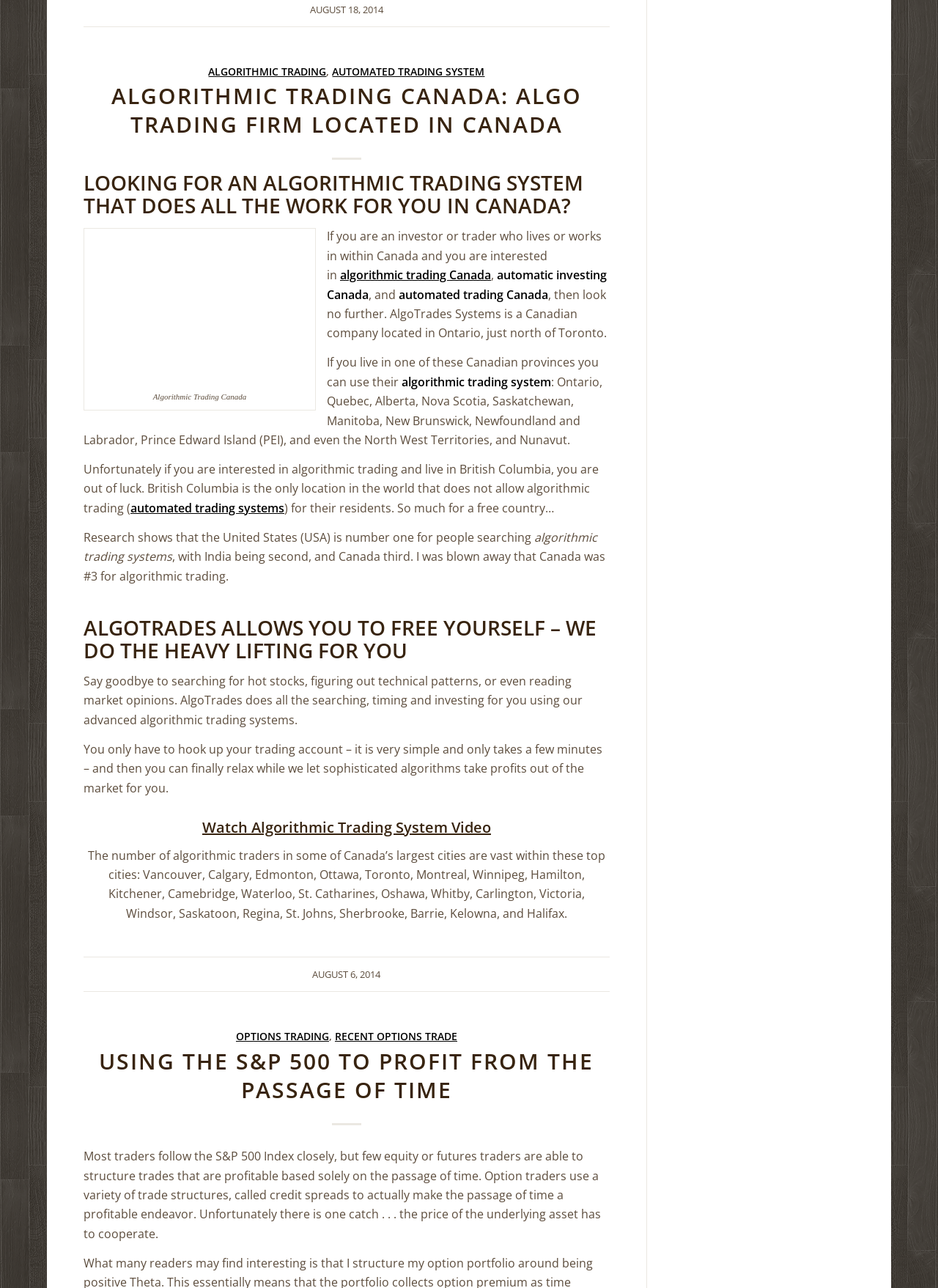Please identify the bounding box coordinates of the element that needs to be clicked to perform the following instruction: "Click on 'USING THE S&P 500 TO PROFIT FROM THE PASSAGE OF TIME'".

[0.106, 0.812, 0.633, 0.857]